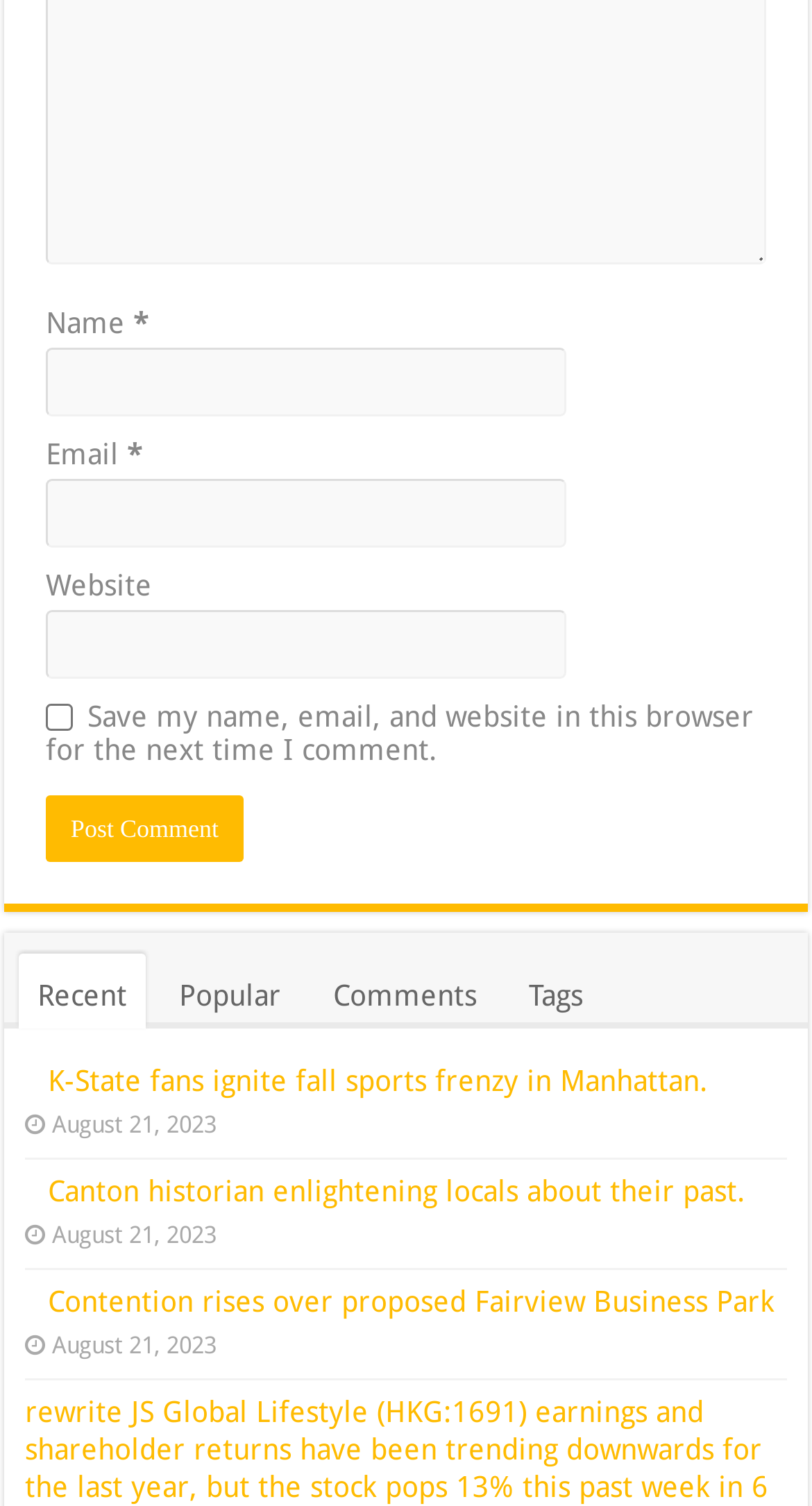Can you identify the bounding box coordinates of the clickable region needed to carry out this instruction: 'Click the Recent link'? The coordinates should be four float numbers within the range of 0 to 1, stated as [left, top, right, bottom].

[0.023, 0.633, 0.179, 0.683]